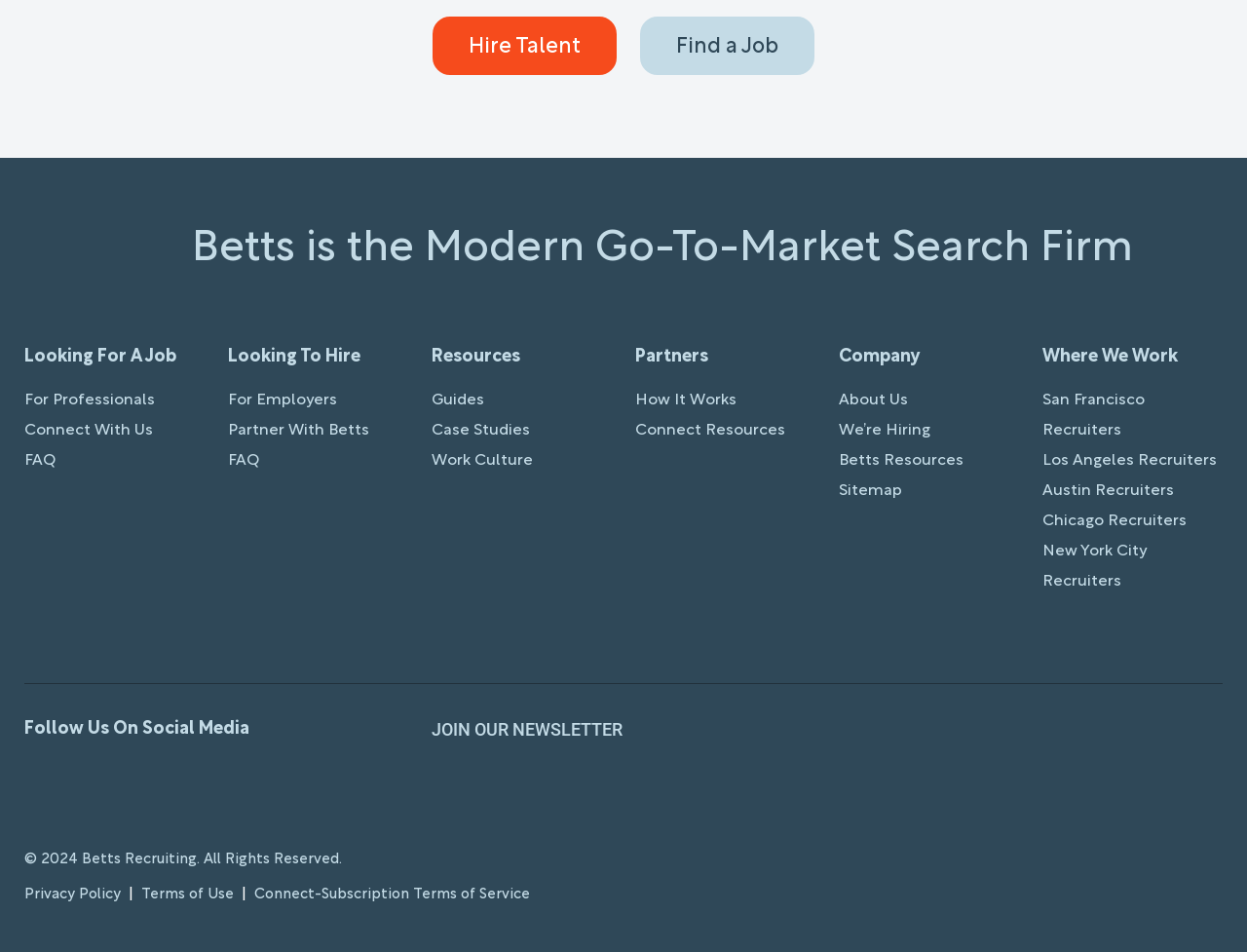Could you provide the bounding box coordinates for the portion of the screen to click to complete this instruction: "View 'For Professionals'"?

[0.02, 0.414, 0.124, 0.428]